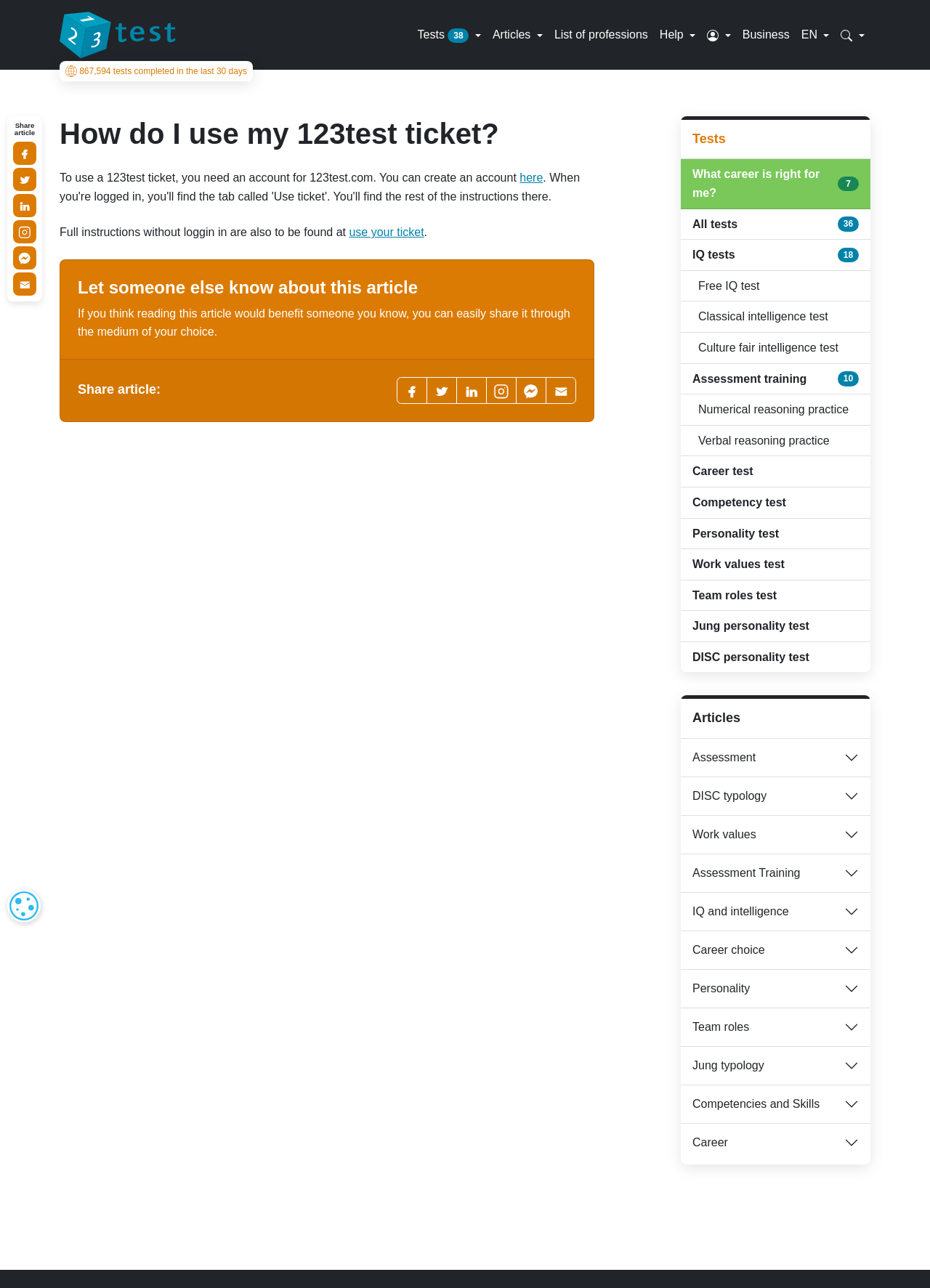Specify the bounding box coordinates for the region that must be clicked to perform the given instruction: "Click on the 'To the homepage' link".

[0.064, 0.005, 0.189, 0.05]